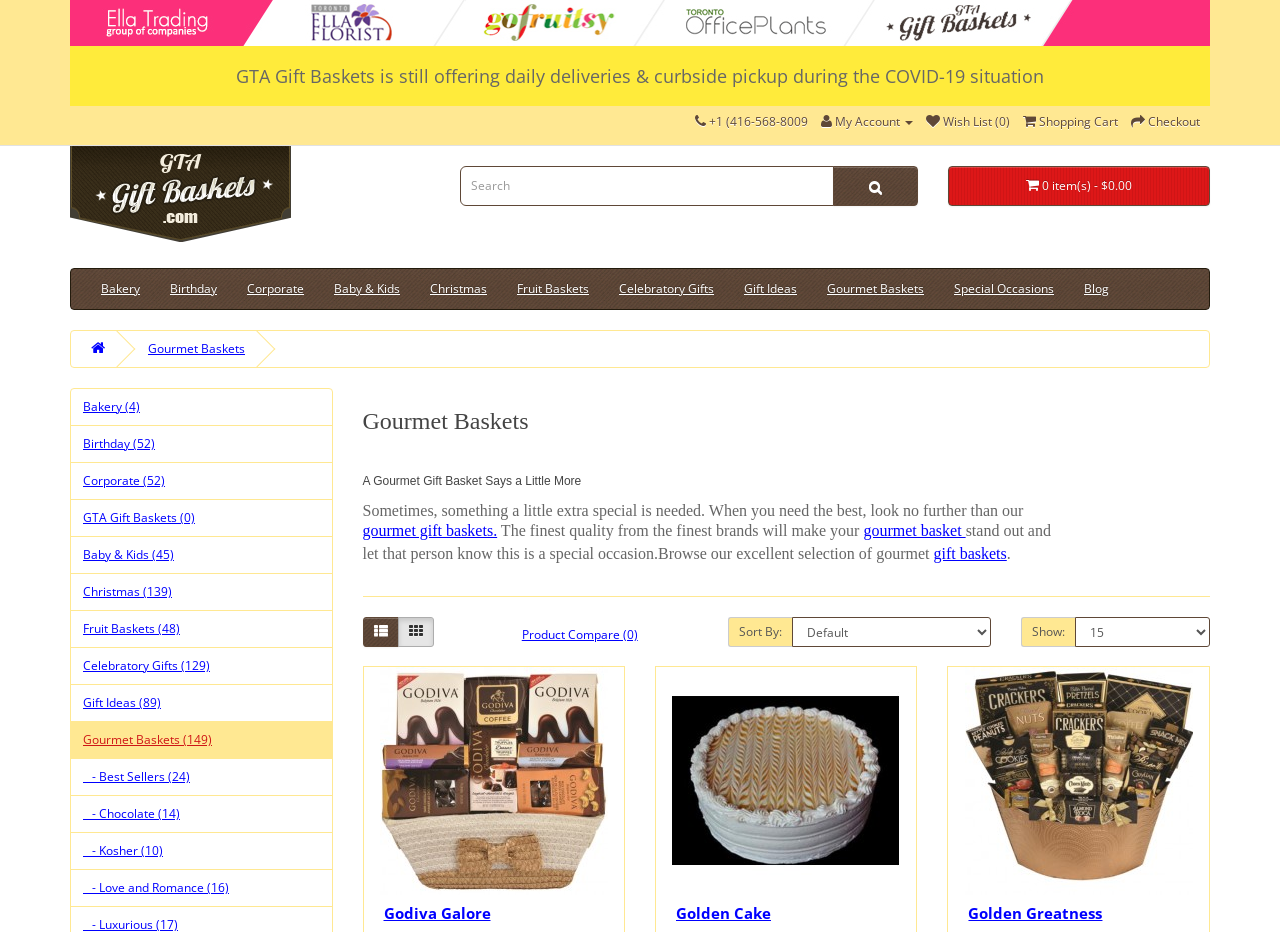Locate the bounding box coordinates of the element that needs to be clicked to carry out the instruction: "View shopping cart". The coordinates should be given as four float numbers ranging from 0 to 1, i.e., [left, top, right, bottom].

[0.799, 0.121, 0.873, 0.139]